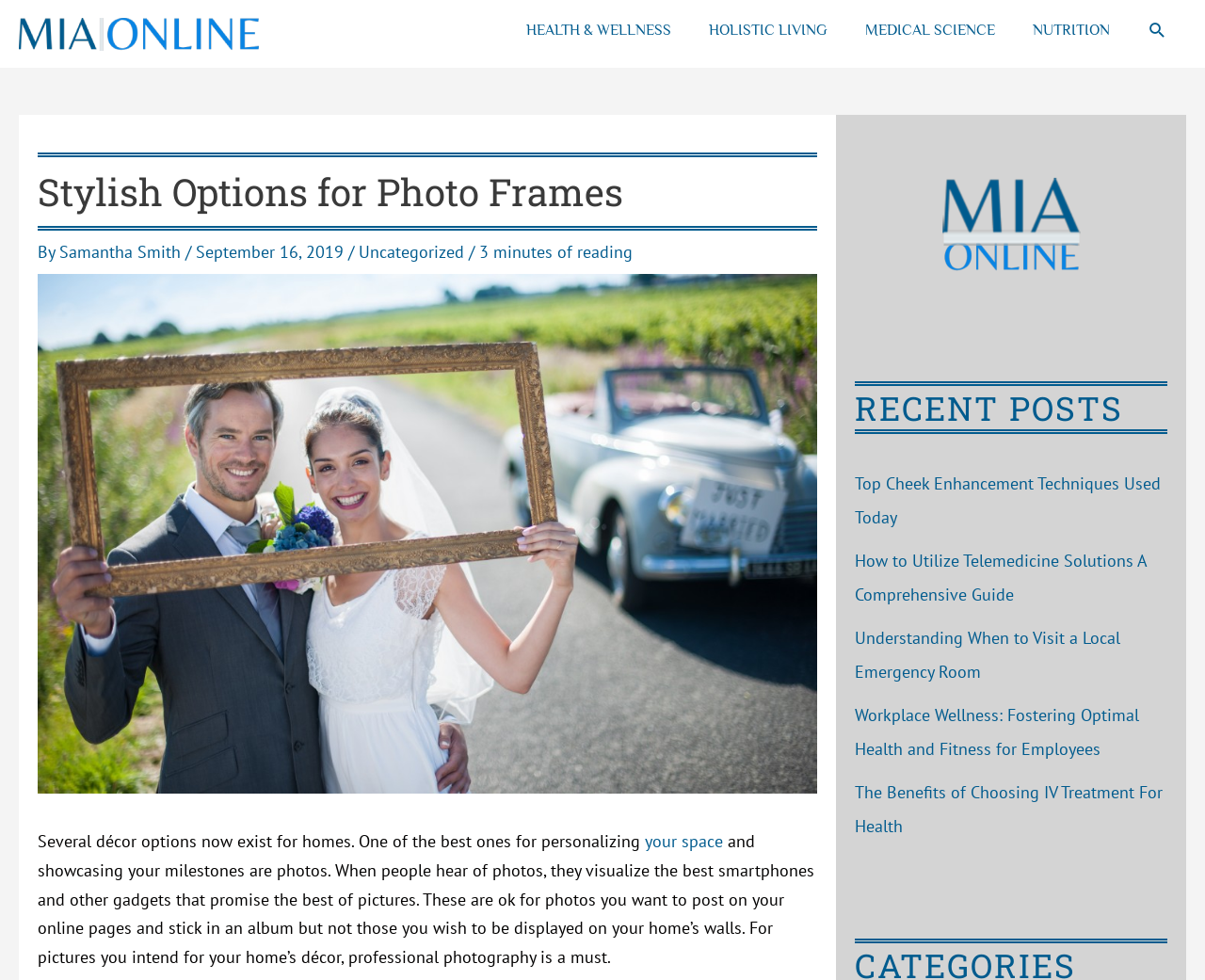Determine the main headline of the webpage and provide its text.

Stylish Options for Photo Frames